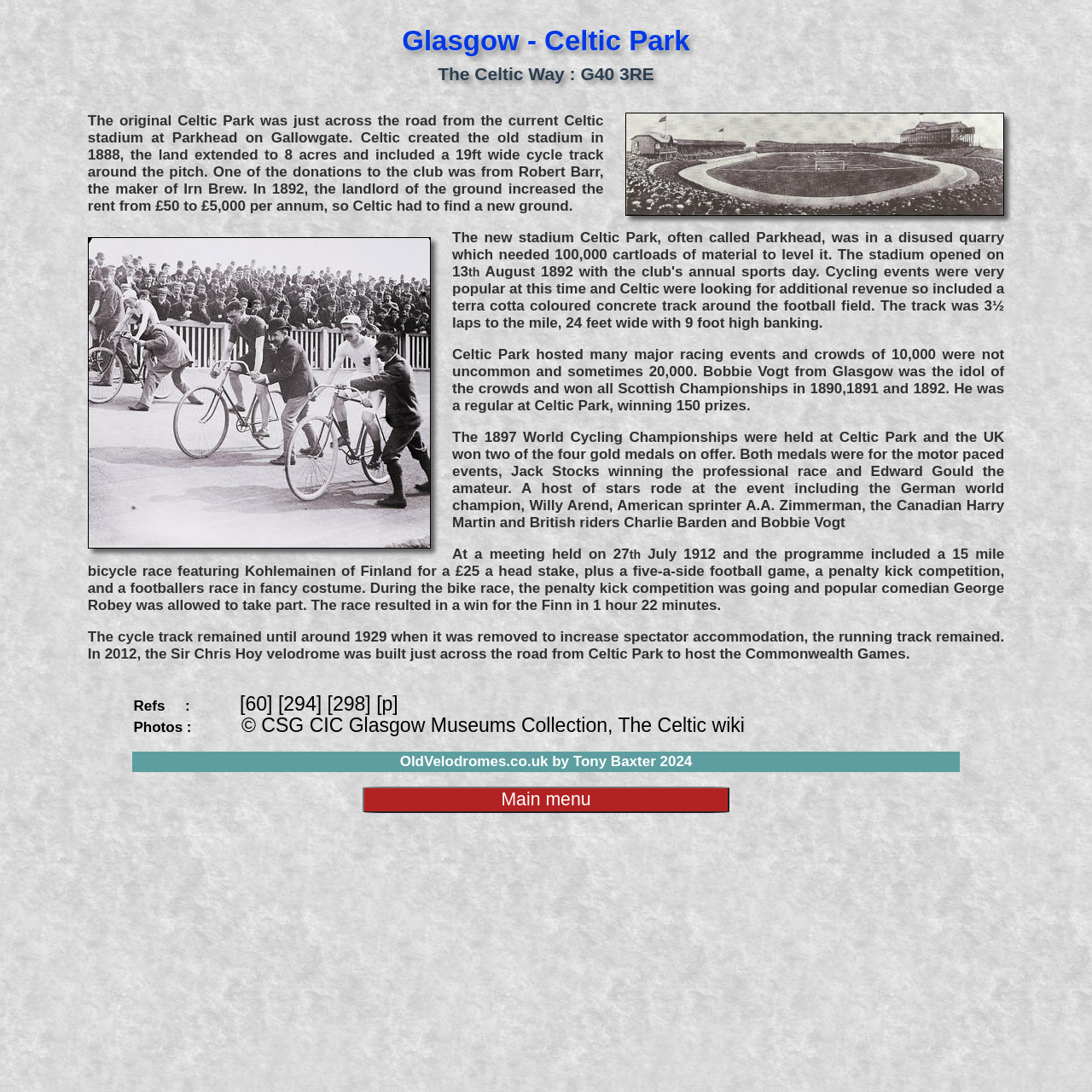Give a comprehensive overview of the webpage, including key elements.

The webpage is about the bicycle racing track at Celtic Park in Glasgow. At the top, there is a header section with two lines of text, "Glasgow - Celtic Park" and "The Celtic Way : G40 3RE", which provide the location of the track. Below the header, there are two images, one on the left and one on the right, showing the track from different angles.

The main content of the webpage is a series of paragraphs that provide historical information about the track. The text is divided into several sections, each describing a different aspect of the track's history. The first section describes the original Celtic Park stadium, which was built in 1888 and featured a 19ft wide cycle track around the pitch. The second section talks about the new stadium, which was built in a disused quarry and hosted many major racing events.

The following sections describe the track's heyday, including the 1897 World Cycling Championships, which were held at Celtic Park, and the various racing events and competitions that took place there. There are also mentions of famous cyclists, such as Bobbie Vogt and Willy Arend, who competed at the track.

Towards the bottom of the page, there is a section that describes the eventual removal of the cycle track in 1929 to increase spectator accommodation, and the construction of the Sir Chris Hoy velodrome in 2012. The page also includes references and photo credits, as well as a button to access the main menu.

Overall, the webpage provides a detailed and informative history of the bicycle racing track at Celtic Park in Glasgow, with a focus on its significance and importance in the world of cycling.